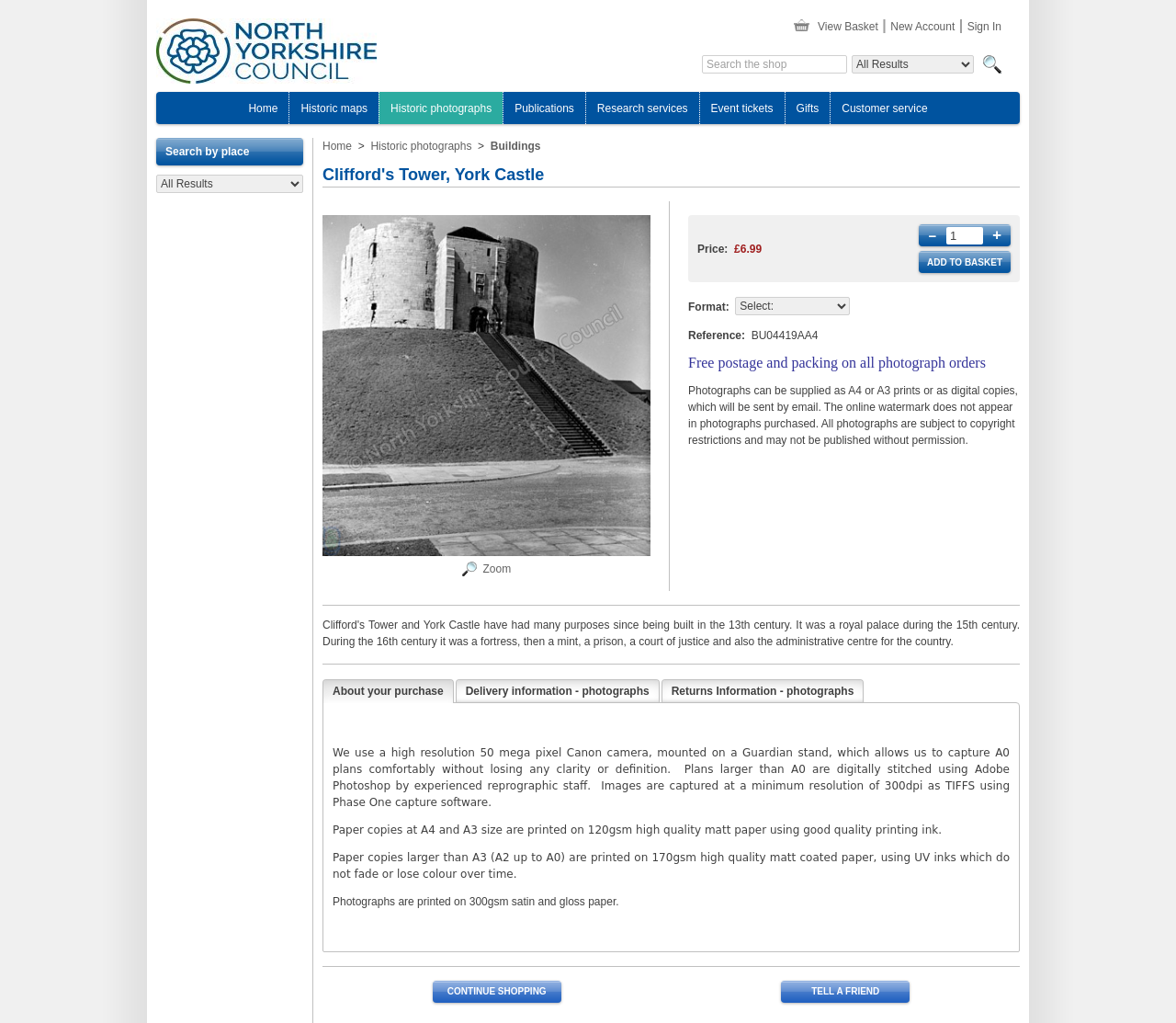What is the purpose of the 'ADD TO BASKET' button? Examine the screenshot and reply using just one word or a brief phrase.

To add the photograph to the basket